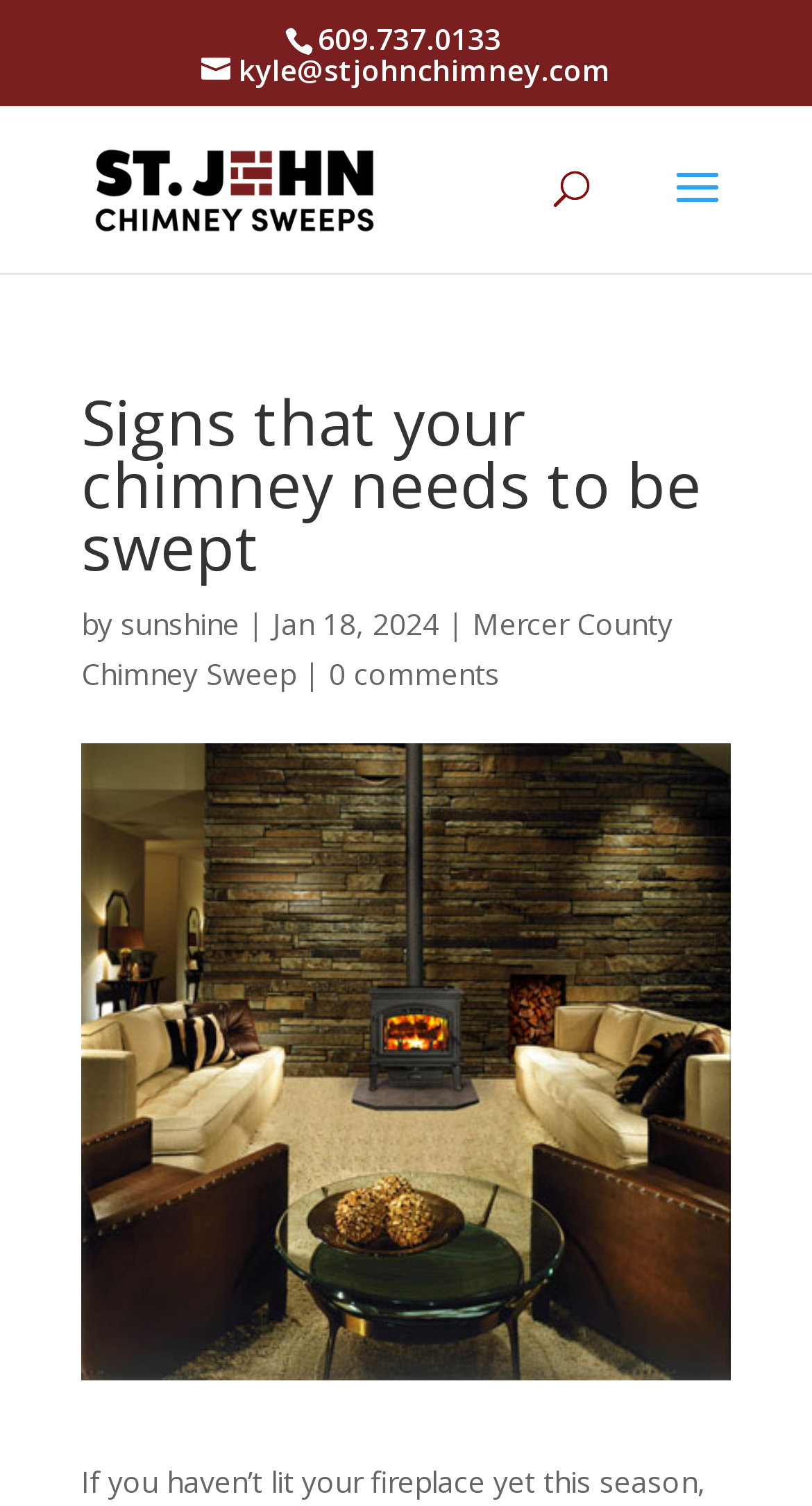What is the email address on the webpage?
Can you give a detailed and elaborate answer to the question?

I found the email address by looking at the link element with the bounding box coordinates [0.247, 0.032, 0.753, 0.059].